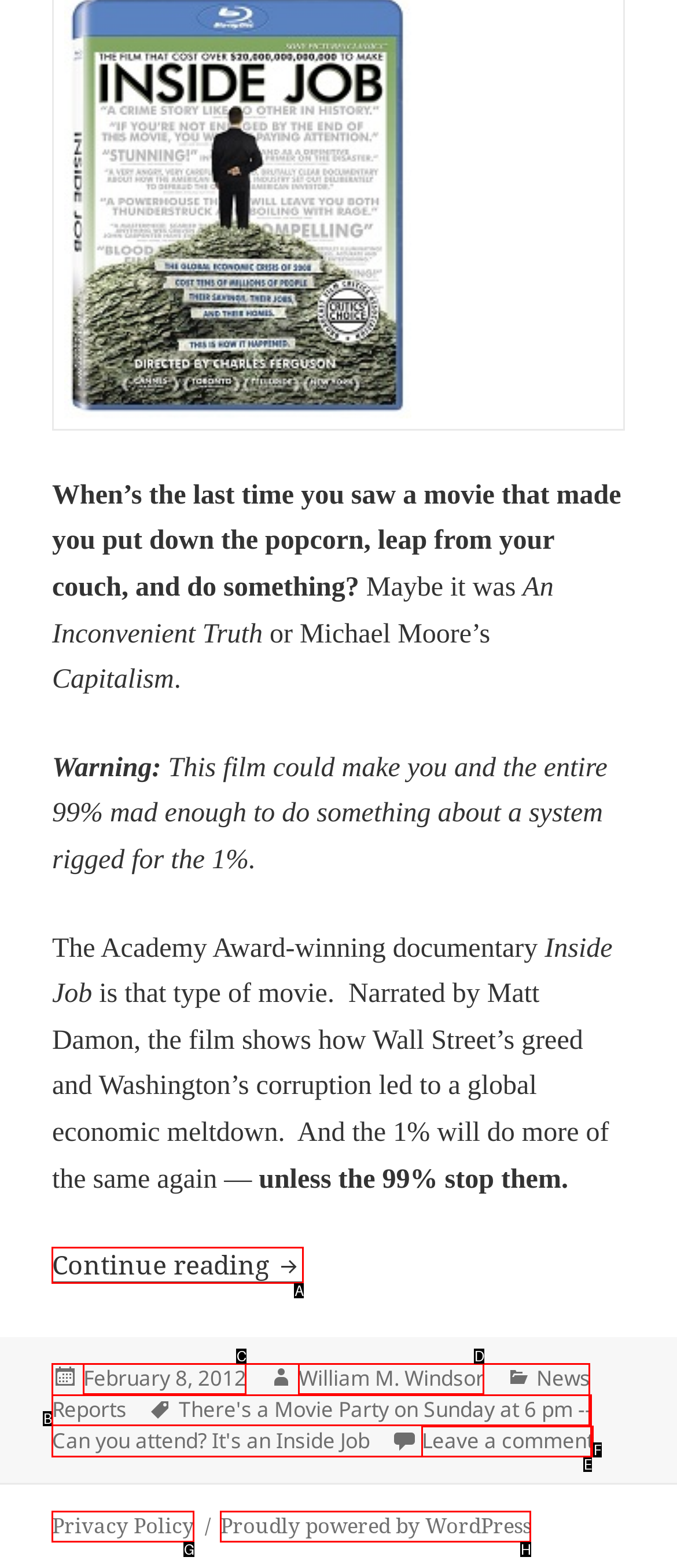Determine which option fits the following description: Proudly powered by WordPress
Answer with the corresponding option's letter directly.

H